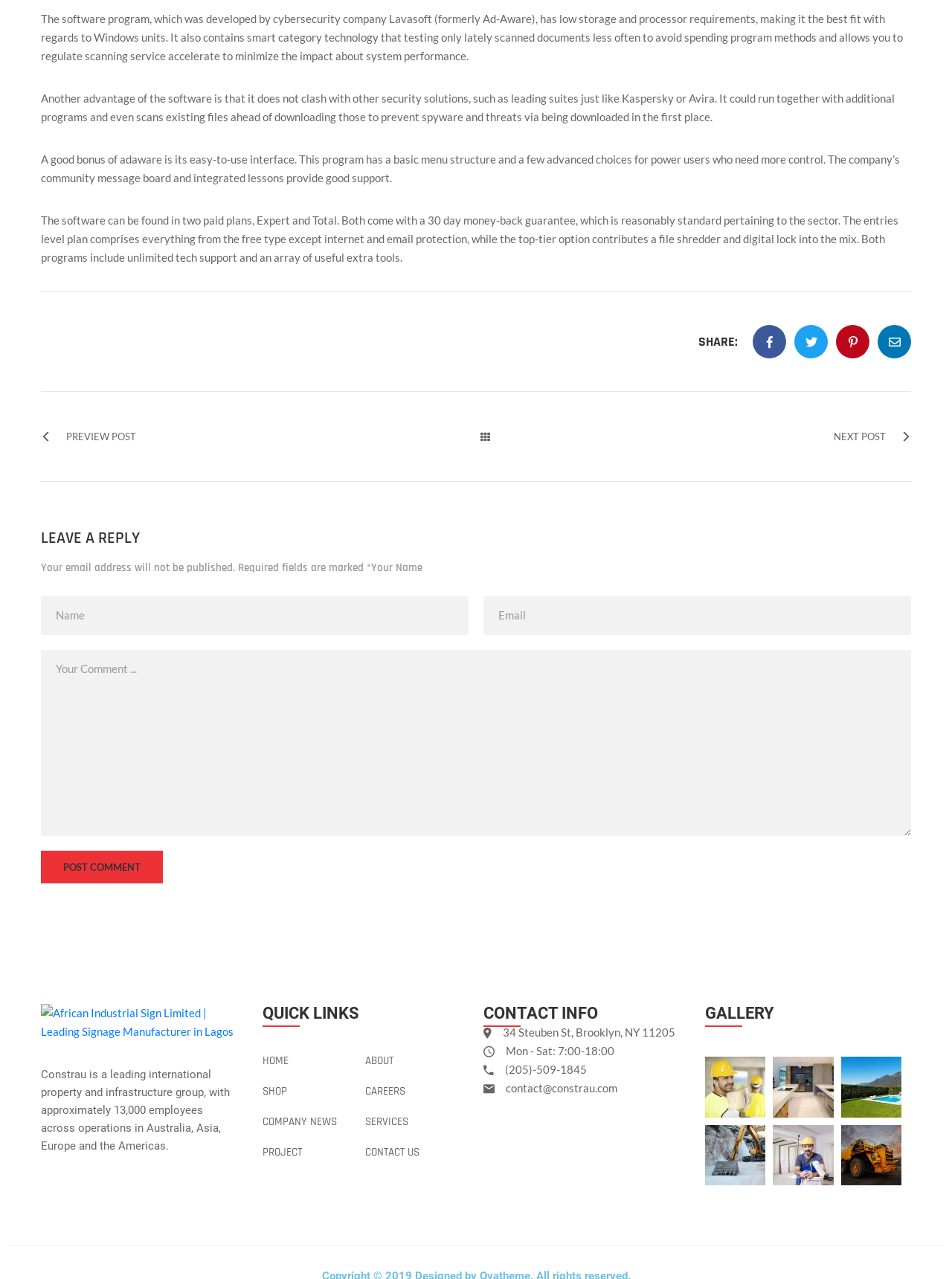Predict the bounding box coordinates for the UI element described as: "name="submit" value="POST COMMENT"". The coordinates should be four float numbers between 0 and 1, presented as [left, top, right, bottom].

[0.043, 0.665, 0.171, 0.691]